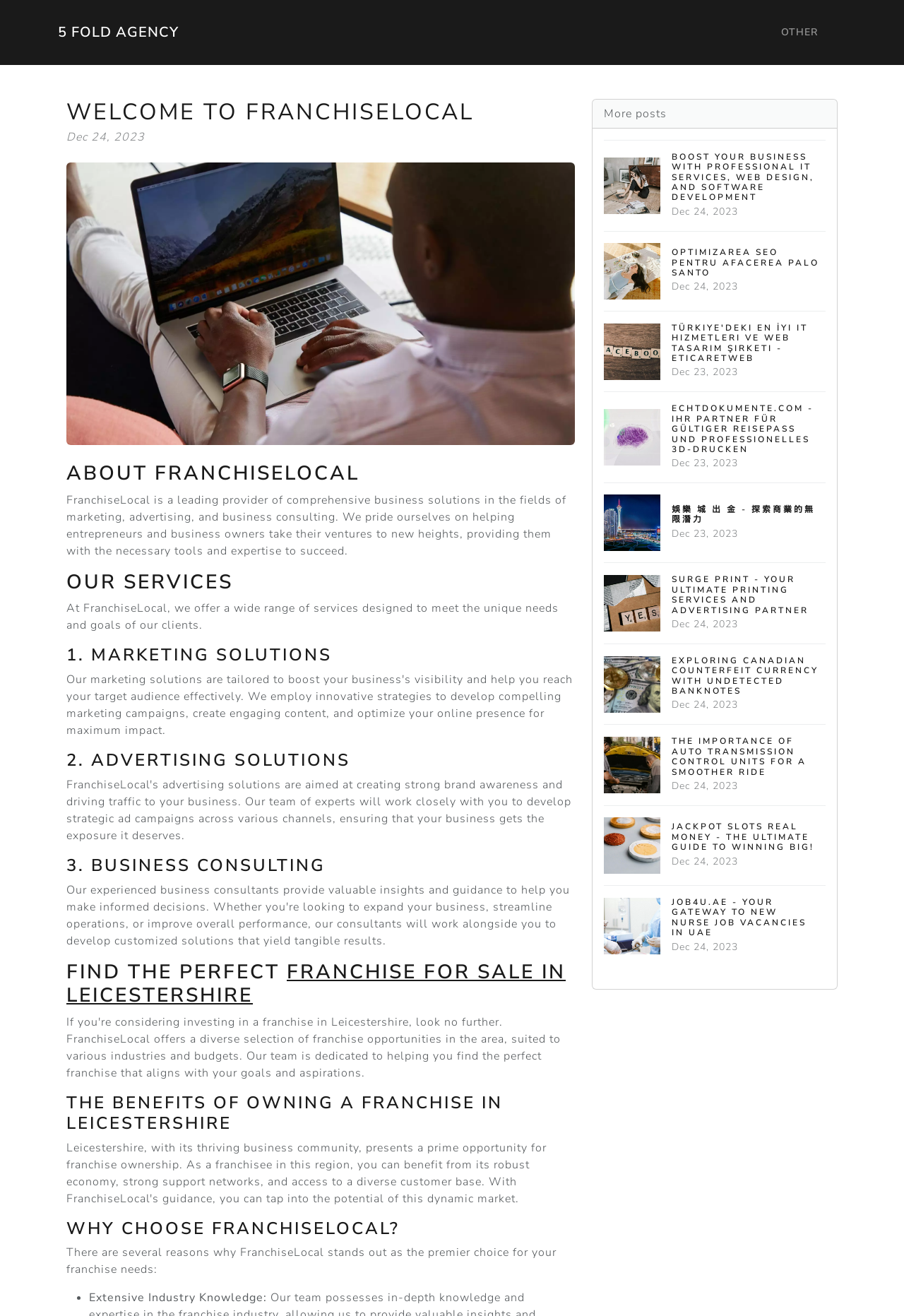Determine the bounding box coordinates (top-left x, top-left y, bottom-right x, bottom-right y) of the UI element described in the following text: 5 Fold Agency

[0.064, 0.014, 0.198, 0.035]